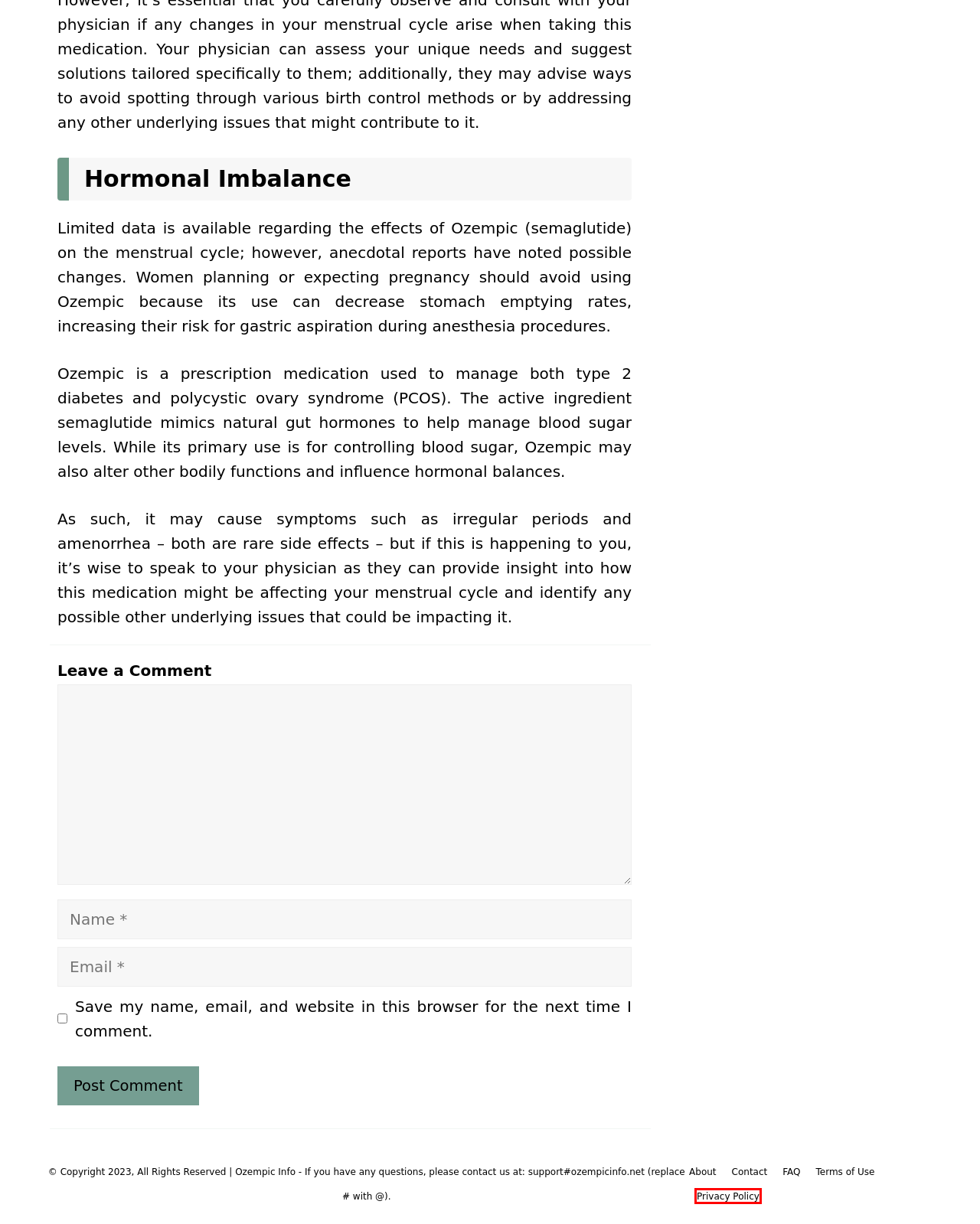Inspect the provided webpage screenshot, concentrating on the element within the red bounding box. Select the description that best represents the new webpage after you click the highlighted element. Here are the candidates:
A. Contact | Ozempic
B. Does Ozempic Affect Your Period? | Ozempic
C. About | Ozempic
D. Ozempic | Ozempic
E. Privacy Policy | Ozempic
F. Terms Of Use | Ozempic
G. Does Ozempic Mess With Your Period? | Ozempic
H. Ozempic | Information Encyclopedia

E